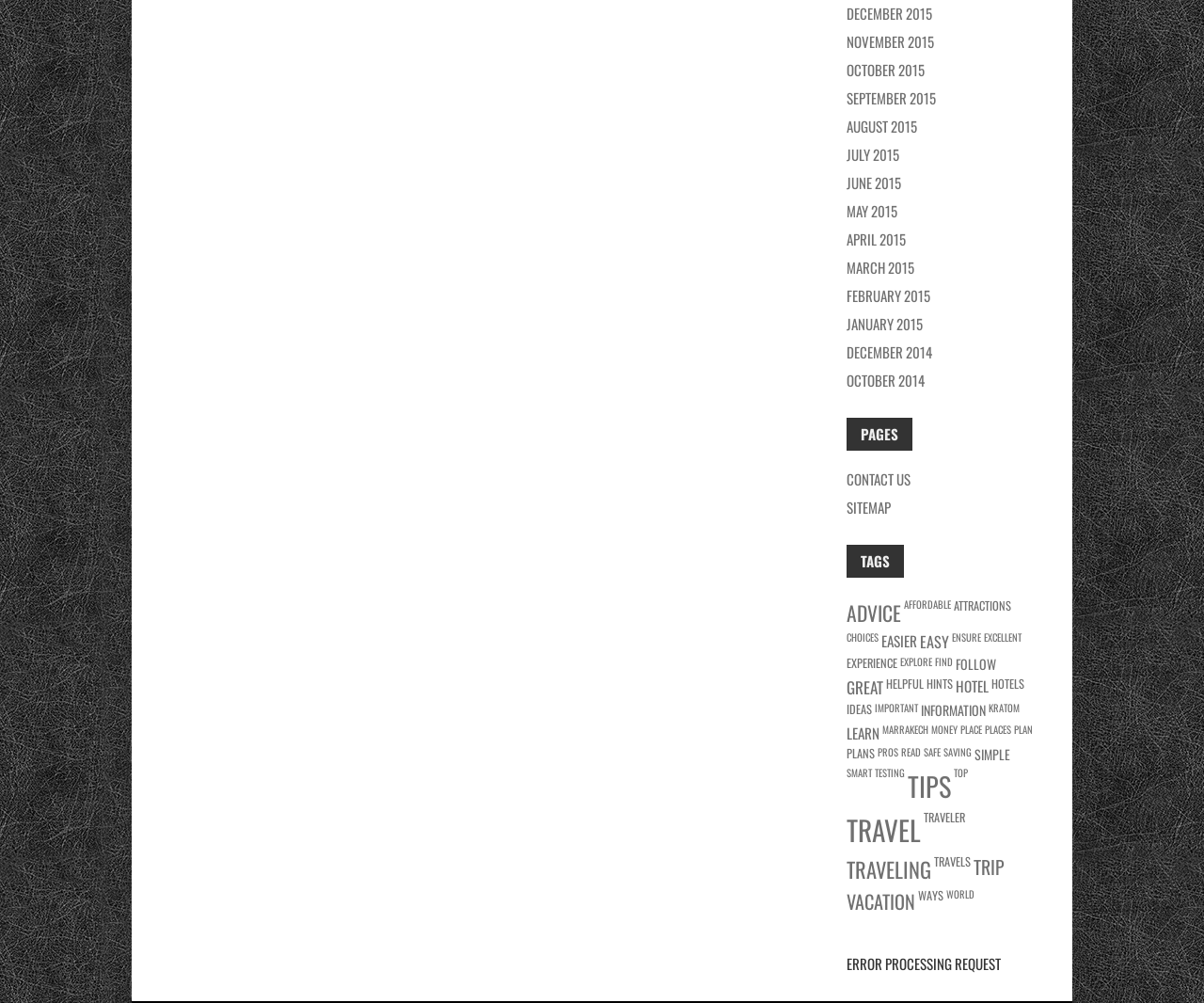Identify the bounding box coordinates of the element to click to follow this instruction: 'Login to the account'. Ensure the coordinates are four float values between 0 and 1, provided as [left, top, right, bottom].

None